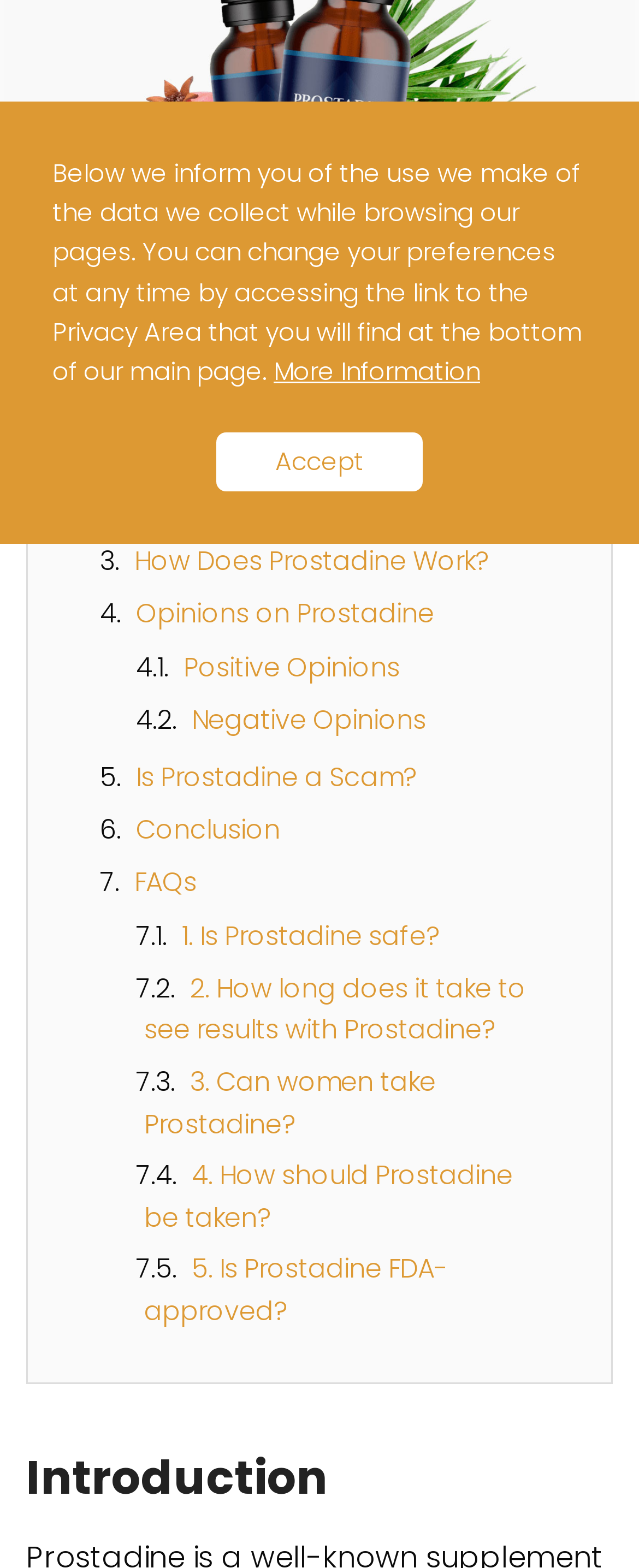Provide the bounding box coordinates of the HTML element this sentence describes: "Positive Opinions". The bounding box coordinates consist of four float numbers between 0 and 1, i.e., [left, top, right, bottom].

[0.287, 0.414, 0.626, 0.438]